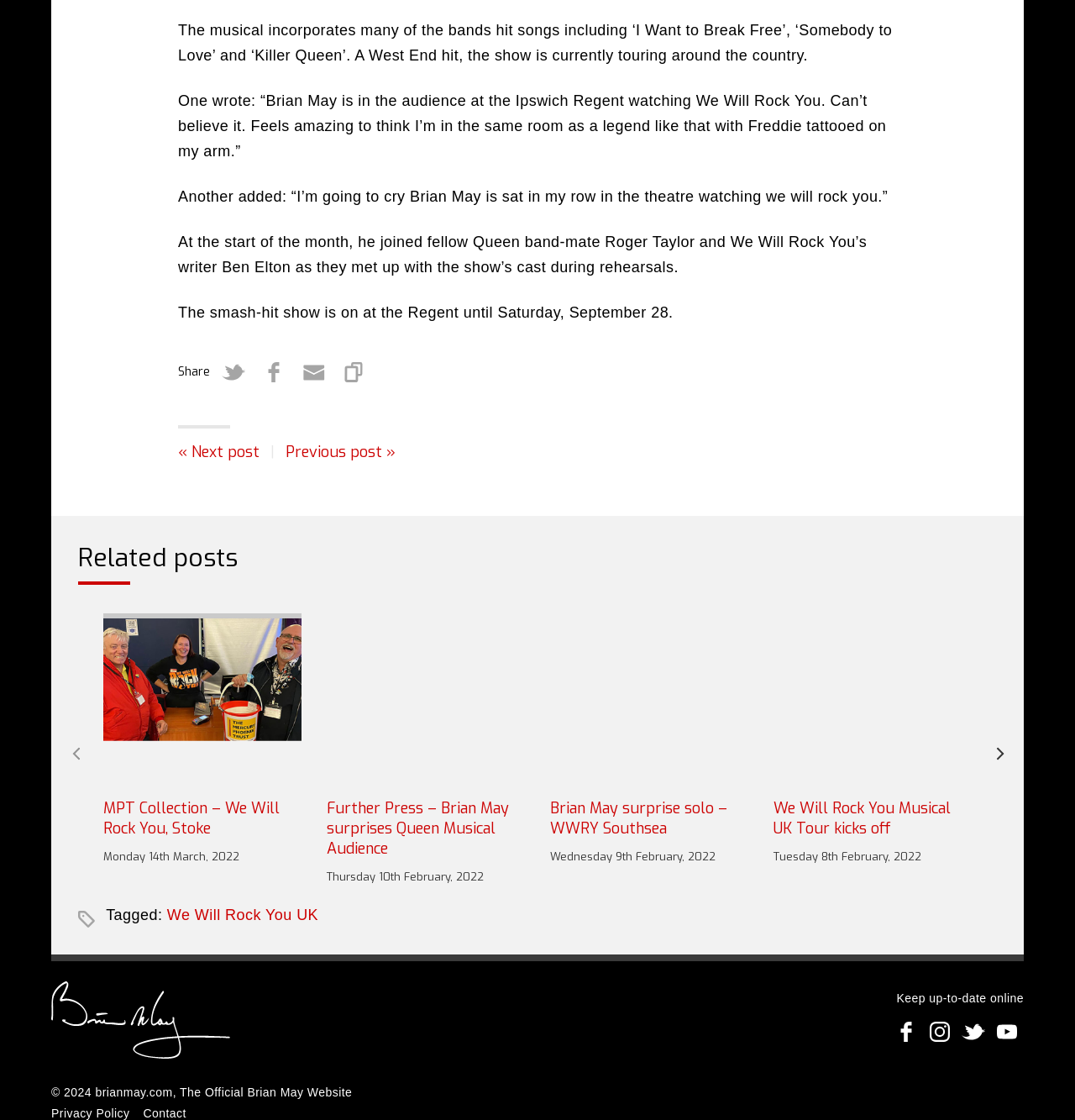Answer the following inquiry with a single word or phrase:
What is the name of the website?

BrianMay.com